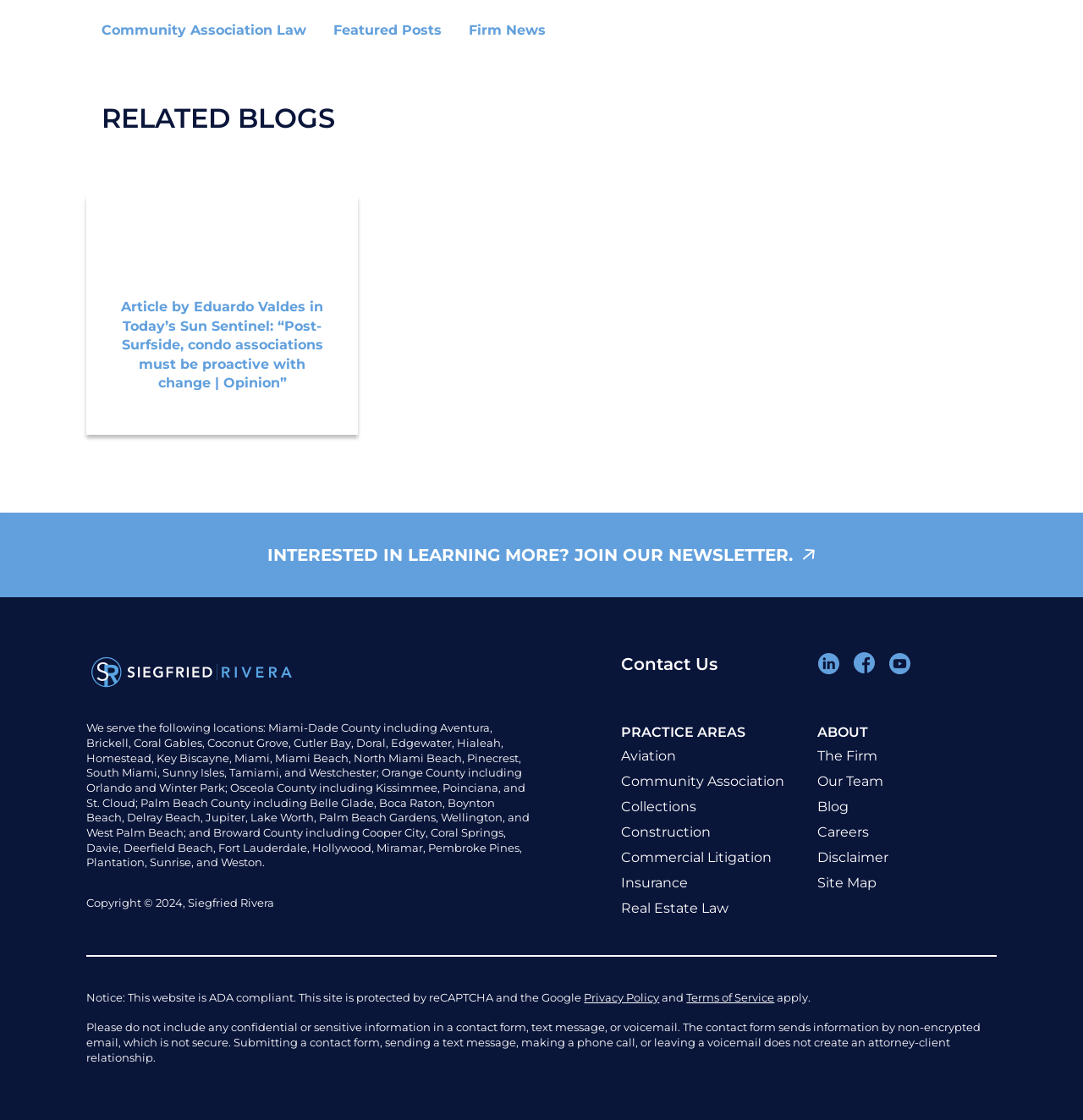Locate the bounding box coordinates of the area where you should click to accomplish the instruction: "Learn about 'Aviation' practice area".

[0.574, 0.664, 0.739, 0.687]